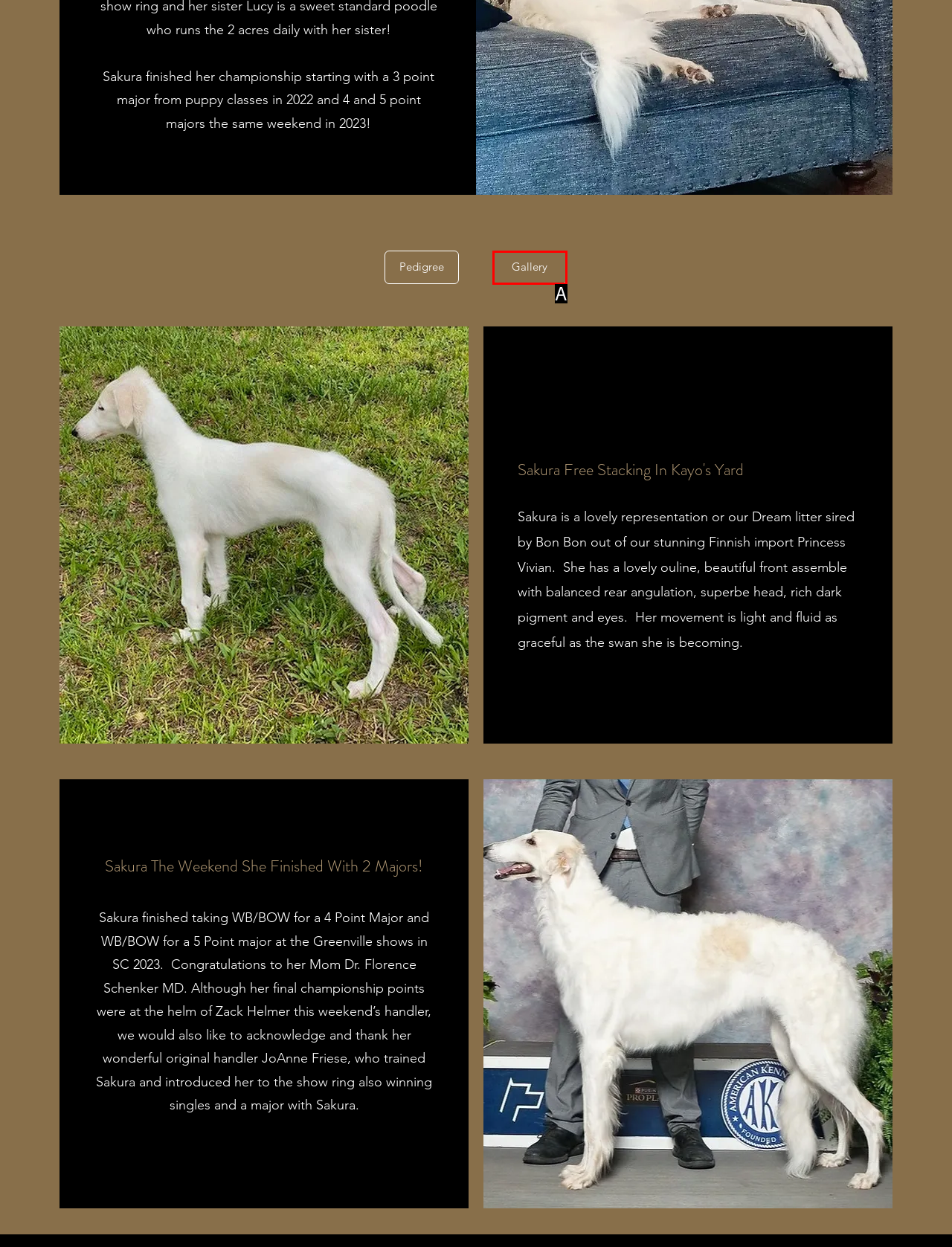Choose the HTML element that best fits the given description: Gallery. Answer by stating the letter of the option.

A